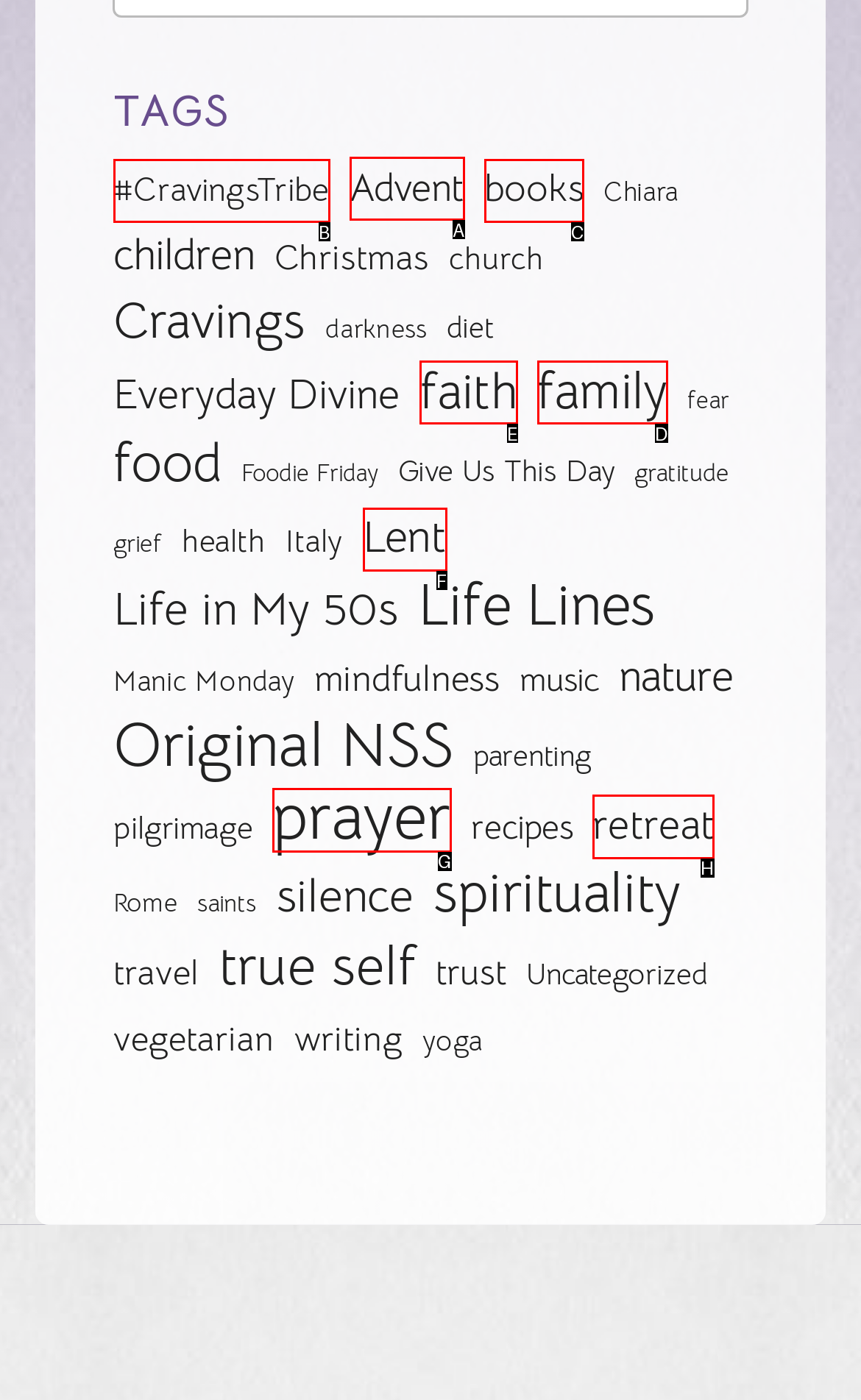Determine the letter of the element I should select to fulfill the following instruction: View the 'faith' category. Just provide the letter.

E